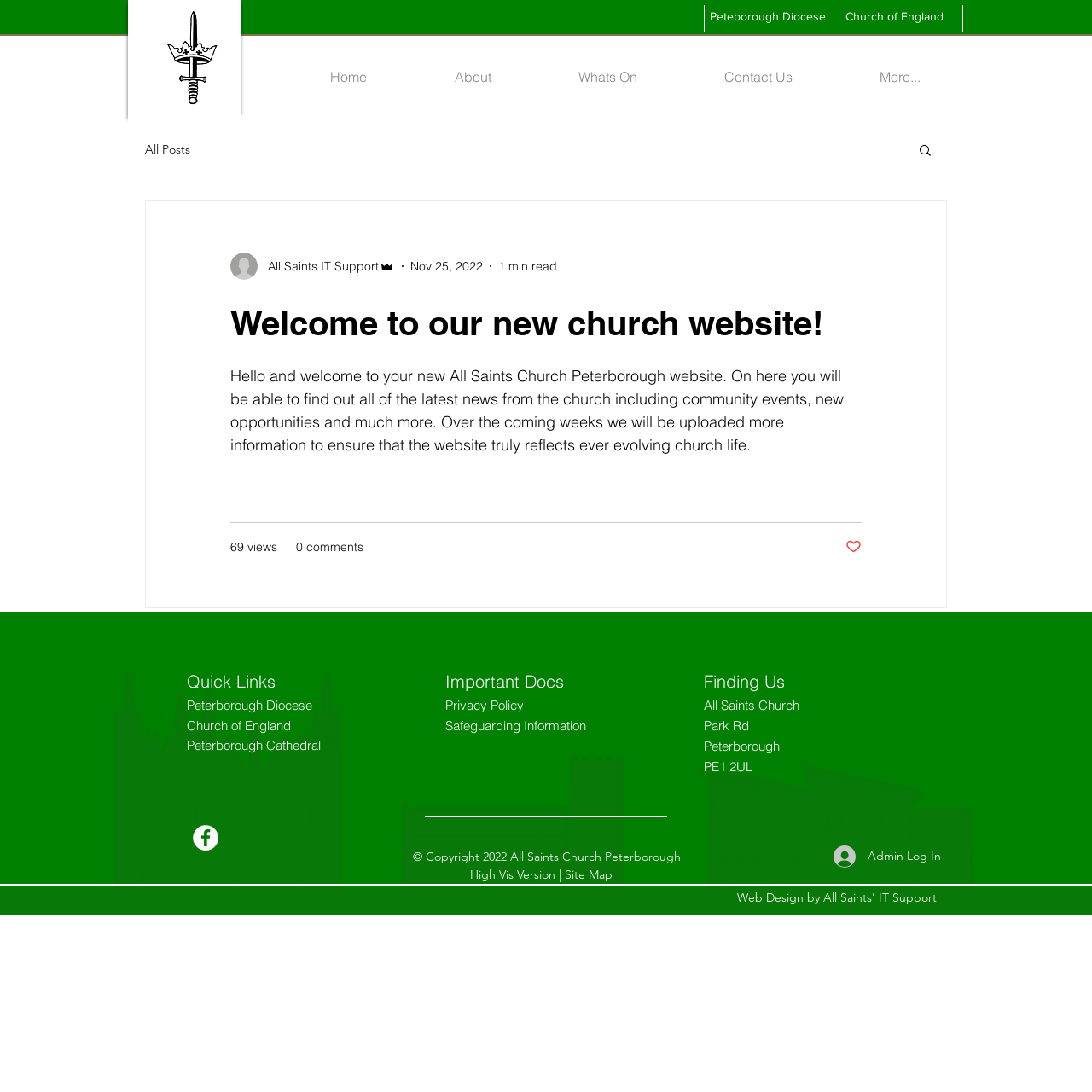Write a detailed summary of the webpage.

This webpage is the official website of All Saints Church Peterborough. At the top, there is a navigation bar with links to "Home", "About", "Whats On", "Contact Us", and "More...". Below the navigation bar, there are two links to "Peteborough Diocese" and "Church of England". 

On the left side of the page, there is a logo and an image. The main content area is divided into two sections. The top section has a search button and a navigation menu for the blog. The blog menu has a link to "All Posts". 

Below the search button and blog menu, there is an article with a heading "Welcome to our new church website!". The article has a writer's picture and information about the writer, including their name and role. The article also has a date "Nov 25, 2022" and a read time of "1 min read". The article content welcomes visitors to the new church website and explains that it will feature the latest news from the church, including community events and new opportunities. 

Below the article, there are buttons to like and comment on the post, as well as a count of views and comments. There is also a heading "Comments" and a separator line. 

At the bottom of the page, there is a footer section with an image and several sections of links and information. The sections include "Quick Links", "Important Docs", "Finding Us", and "Social Bar". The "Quick Links" section has links to "Peterborough Diocese", "Church of England", and "Peterborough Cathedral". The "Important Docs" section has links to "Privacy Policy" and "Safeguarding Information". The "Finding Us" section has the church's address. The "Social Bar" section has a link to the church's Facebook page. 

There are also some additional links and information at the bottom of the page, including a high visibility version of the website, a site map, a copyright notice, and a link to the admin log in. Finally, there is a note about the web design and a link to the designer's website.